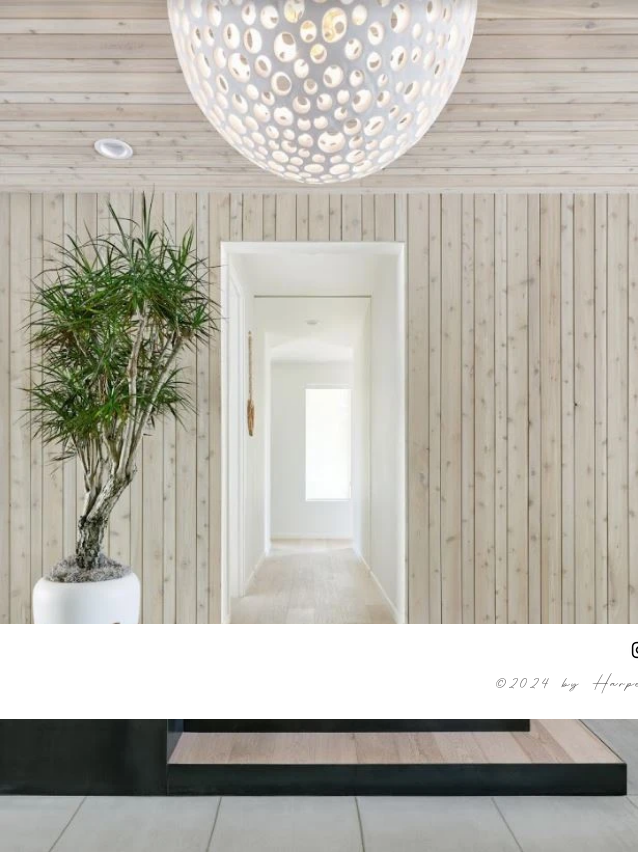What is the color of the wood paneling?
Answer the question with a single word or phrase derived from the image.

Light-colored